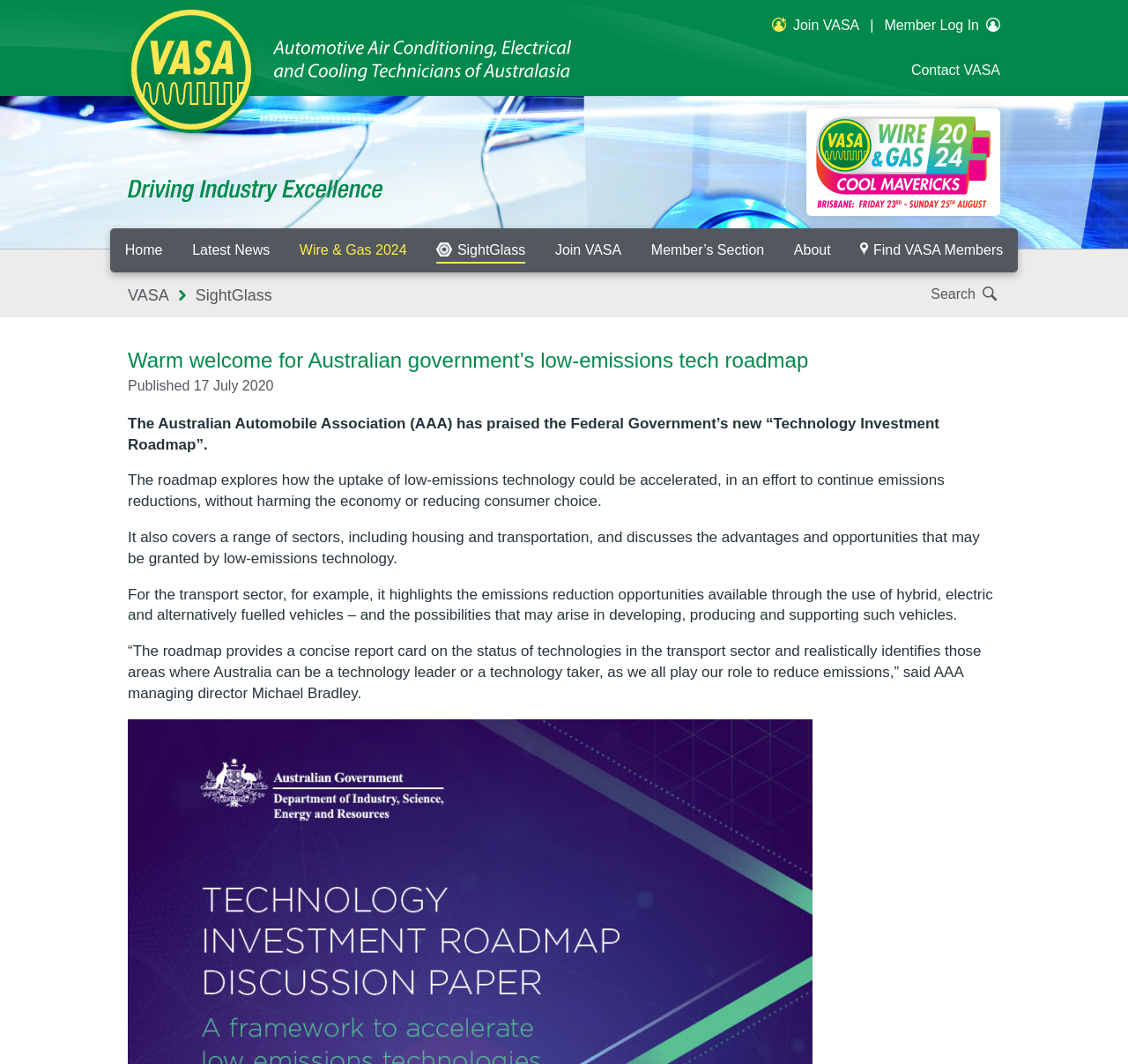Refer to the image and offer a detailed explanation in response to the question: What is the name of the managing director quoted in the article?

The name of the managing director quoted in the article is Michael Bradley, who is the managing director of the Australian Automobile Association (AAA). He is quoted as saying that the roadmap provides a concise report card on the status of technologies in the transport sector.